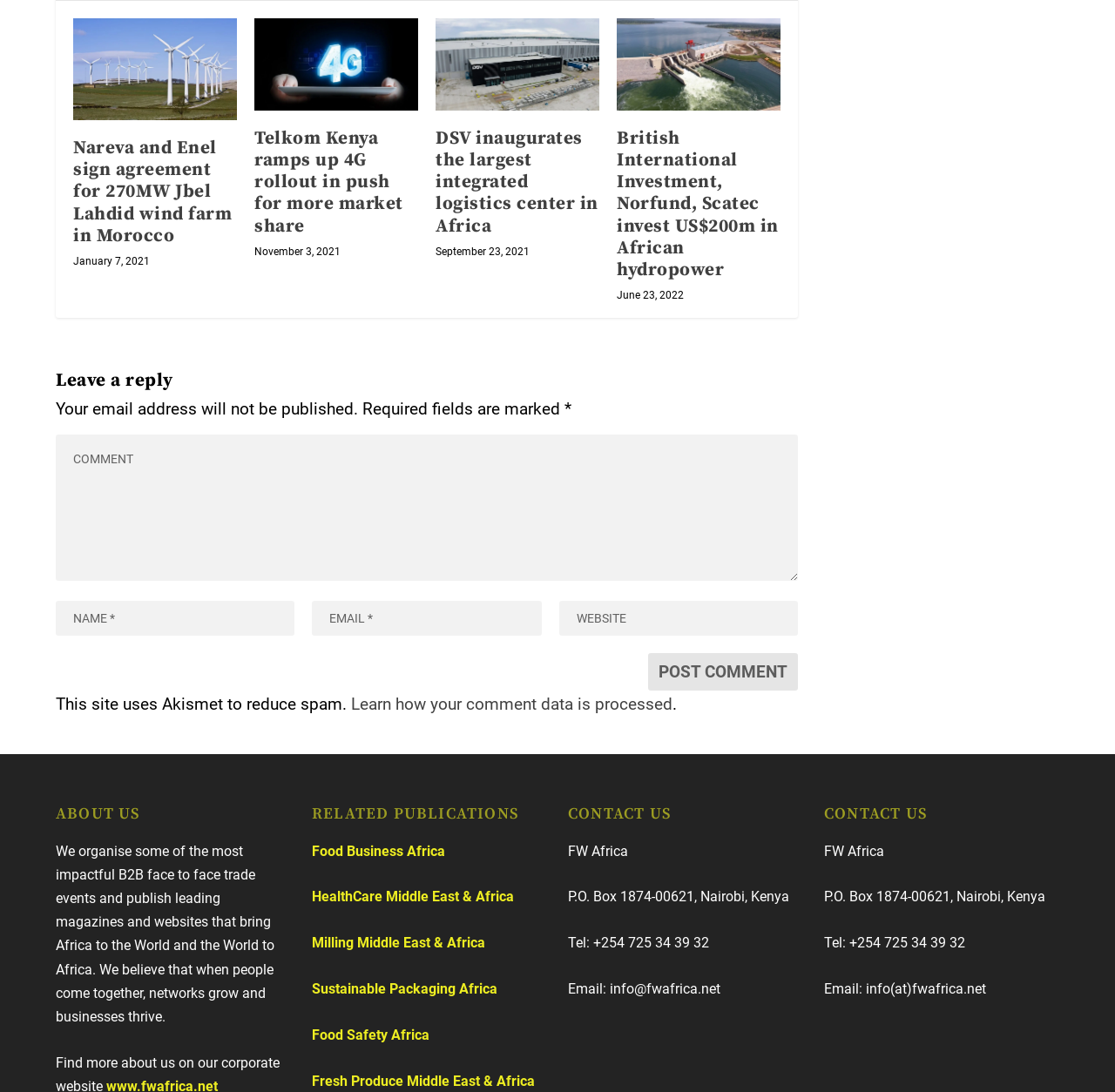Kindly determine the bounding box coordinates of the area that needs to be clicked to fulfill this instruction: "Check the 'REAL ESTATE' link".

None